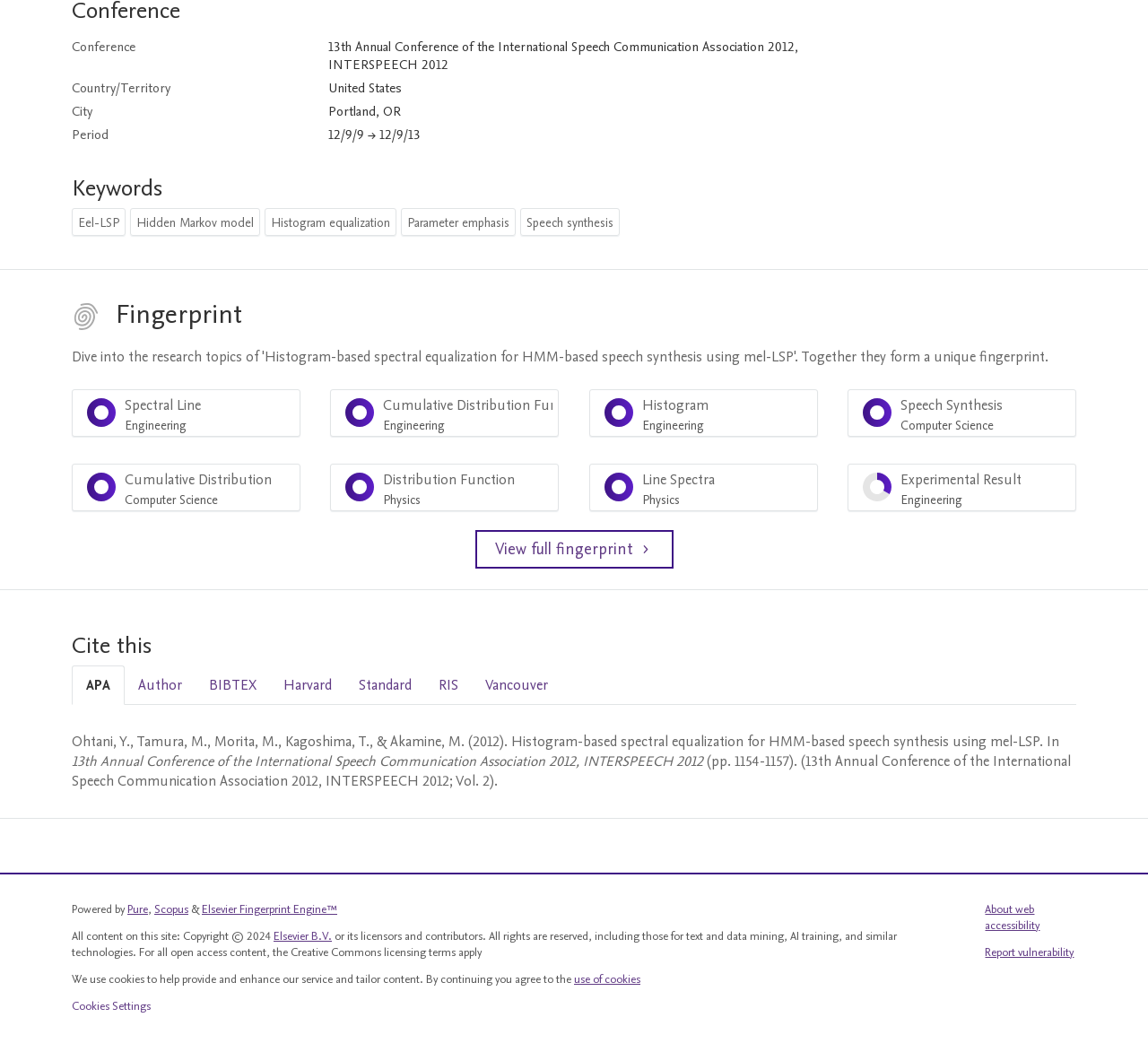Identify the bounding box coordinates for the region of the element that should be clicked to carry out the instruction: "Report vulnerability". The bounding box coordinates should be four float numbers between 0 and 1, i.e., [left, top, right, bottom].

[0.858, 0.898, 0.936, 0.913]